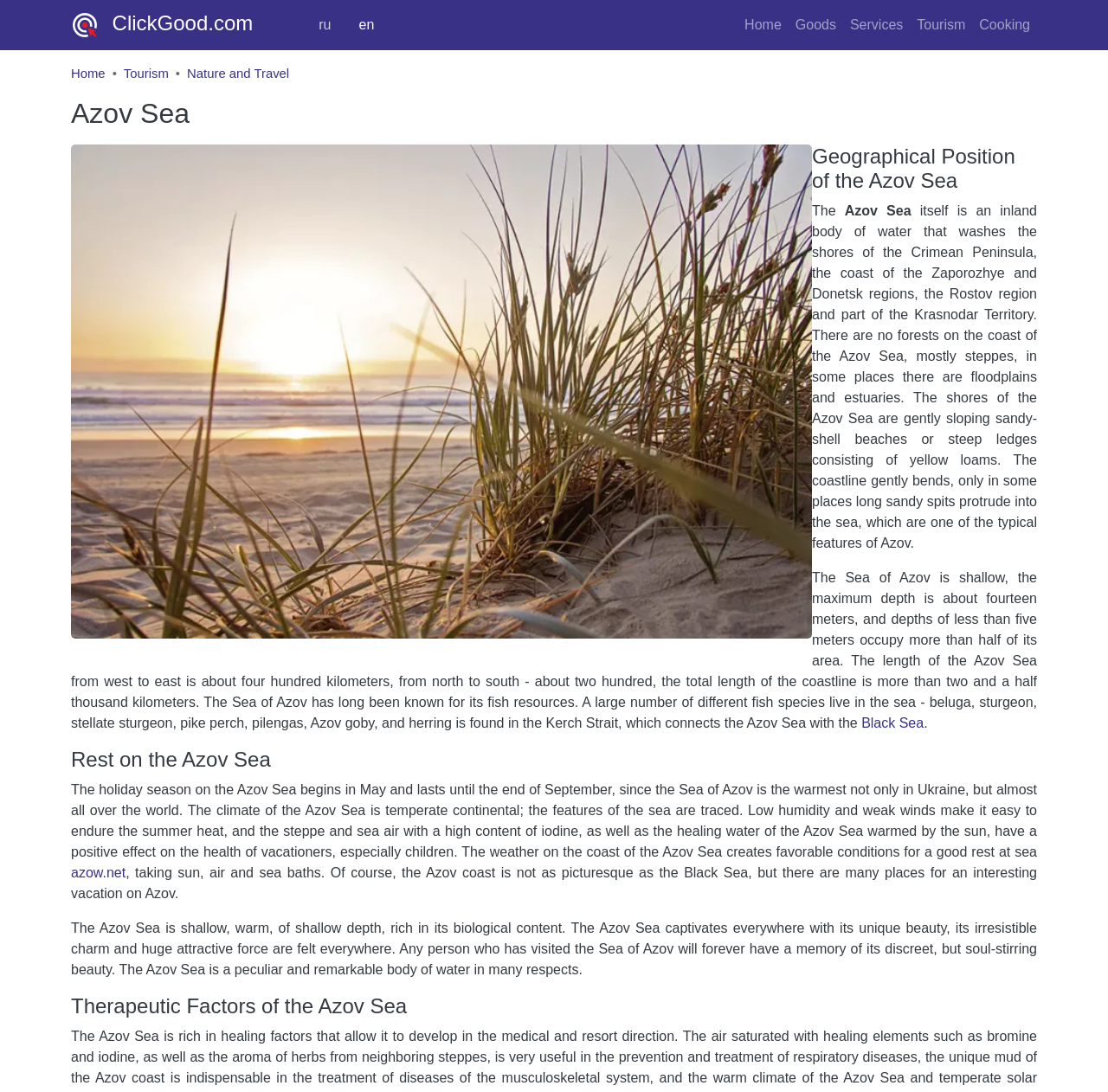What is the climate of the Azov Sea?
Please provide a single word or phrase as the answer based on the screenshot.

Temperate continental